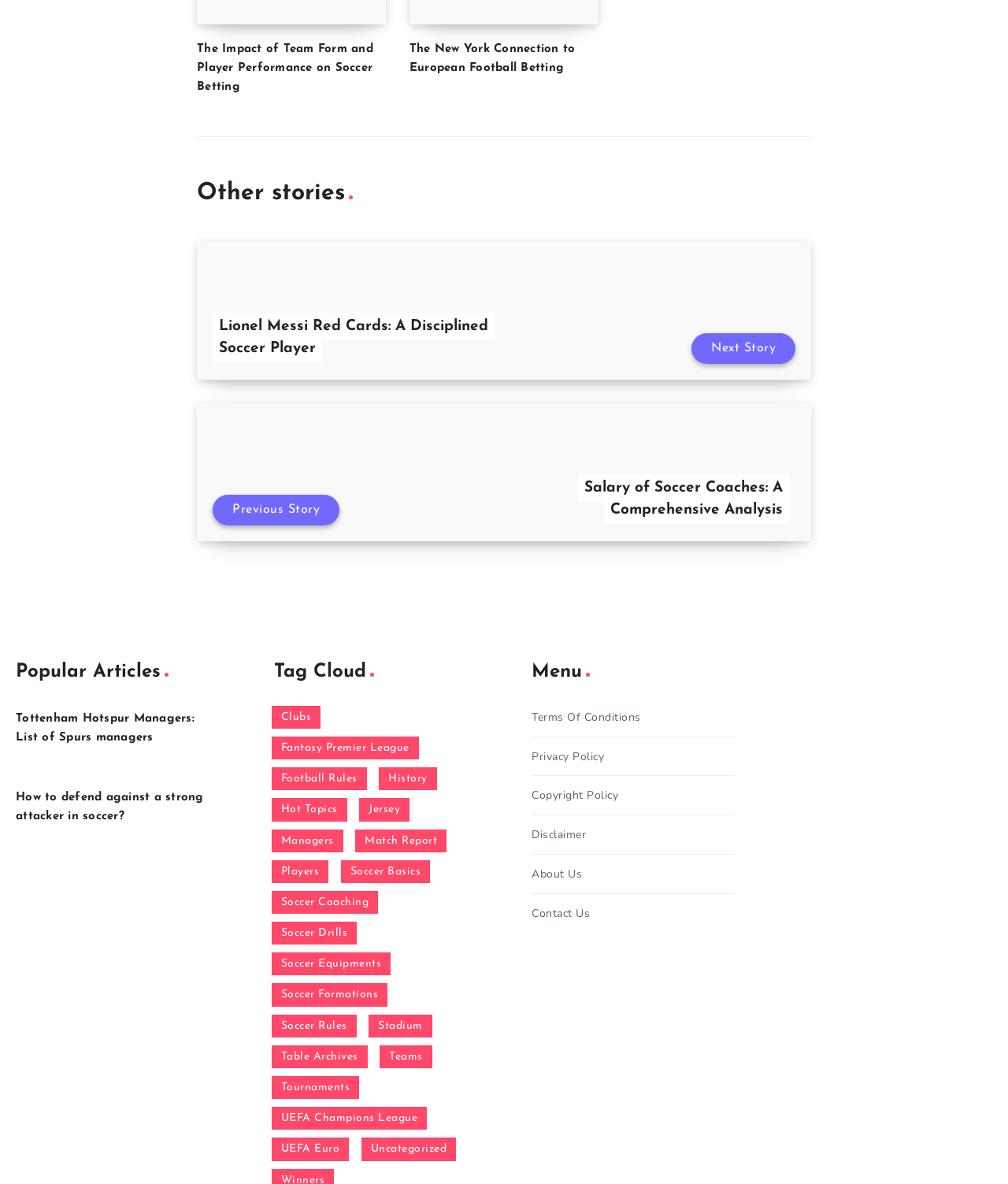Locate the bounding box coordinates of the clickable area to execute the instruction: "Check the tag cloud". Provide the coordinates as four float numbers between 0 and 1, represented as [left, top, right, bottom].

[0.271, 0.557, 0.473, 0.579]